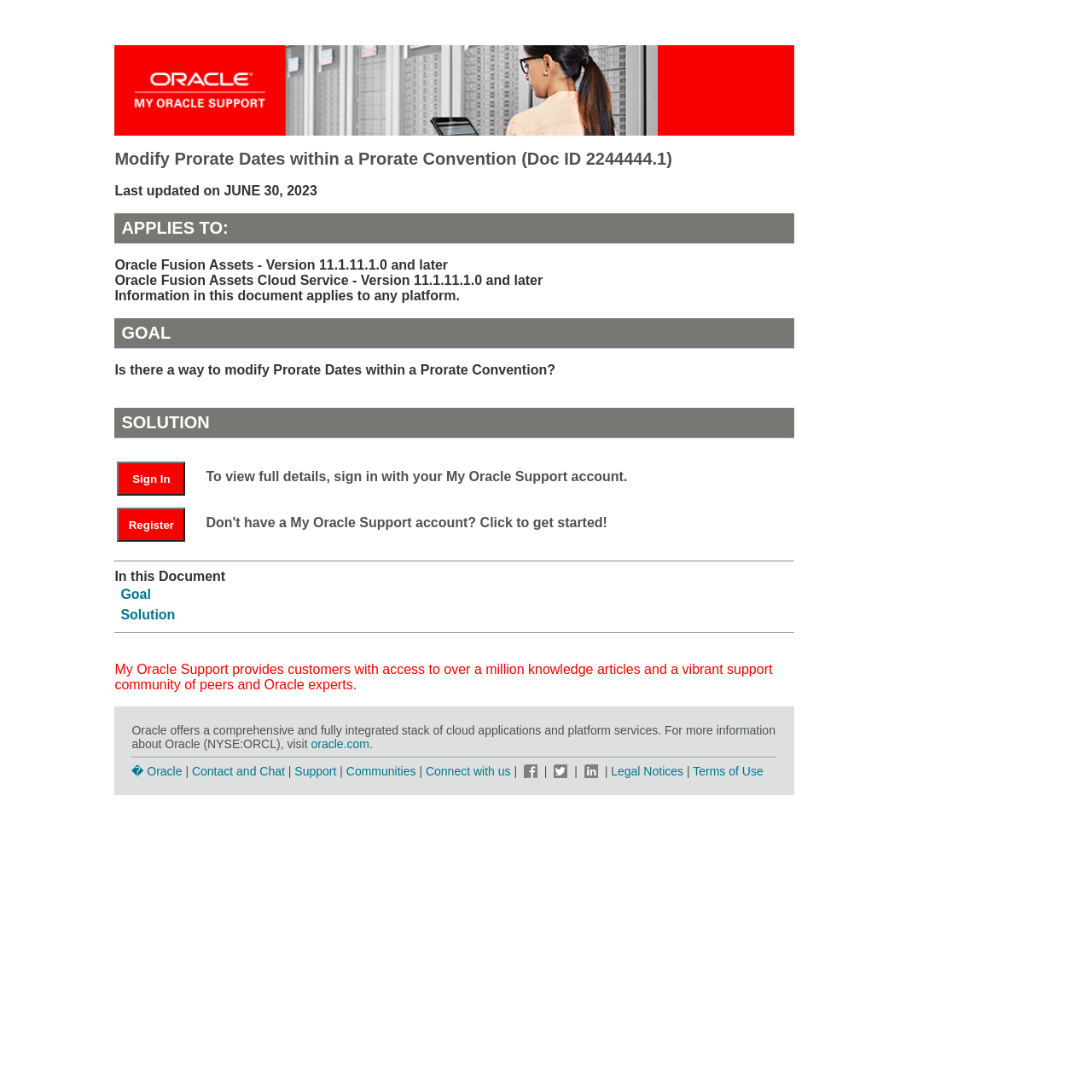Specify the bounding box coordinates of the area that needs to be clicked to achieve the following instruction: "Read more about Employee Engagement".

None